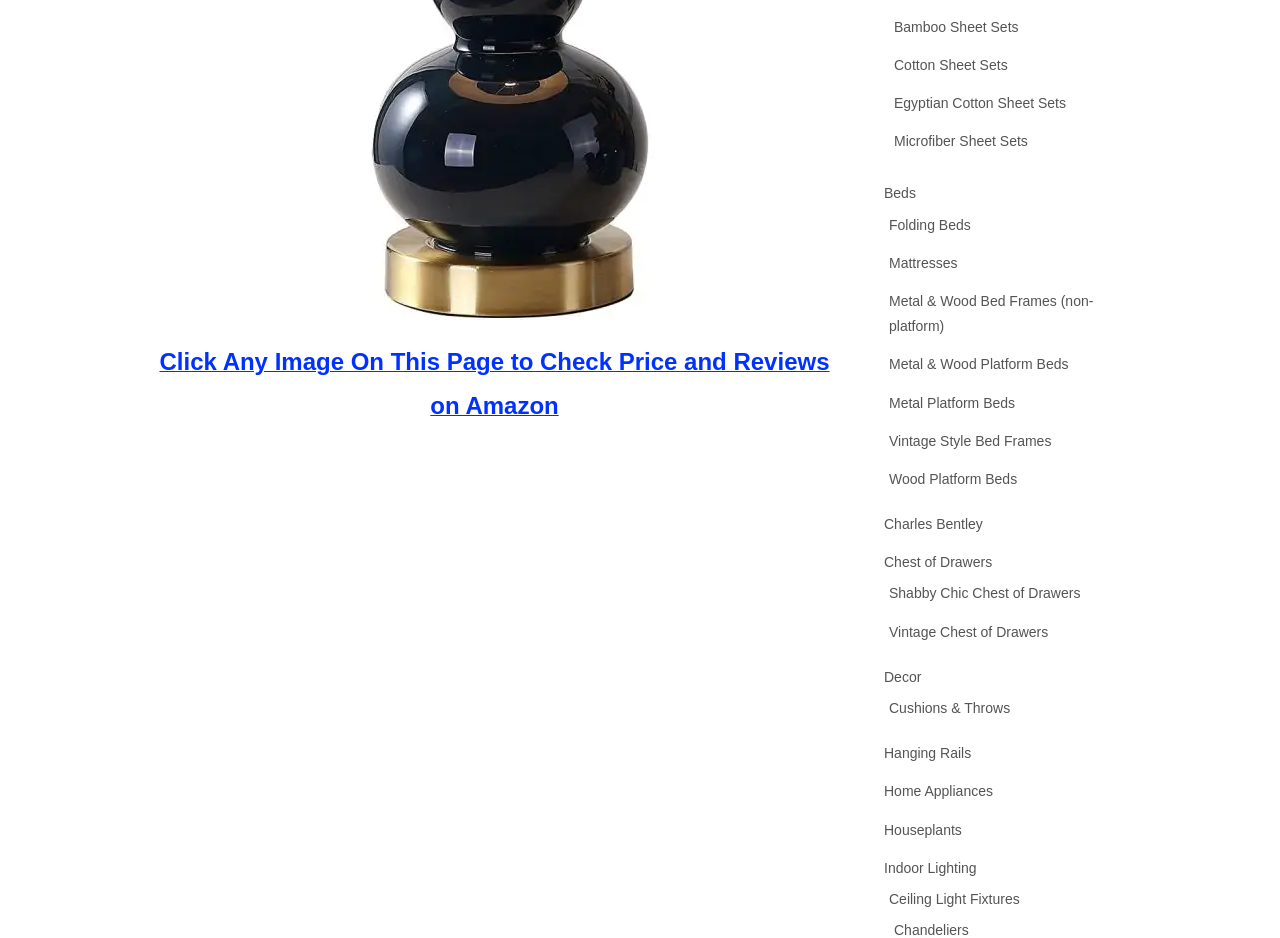Please give a one-word or short phrase response to the following question: 
What is the first product category listed?

Beds